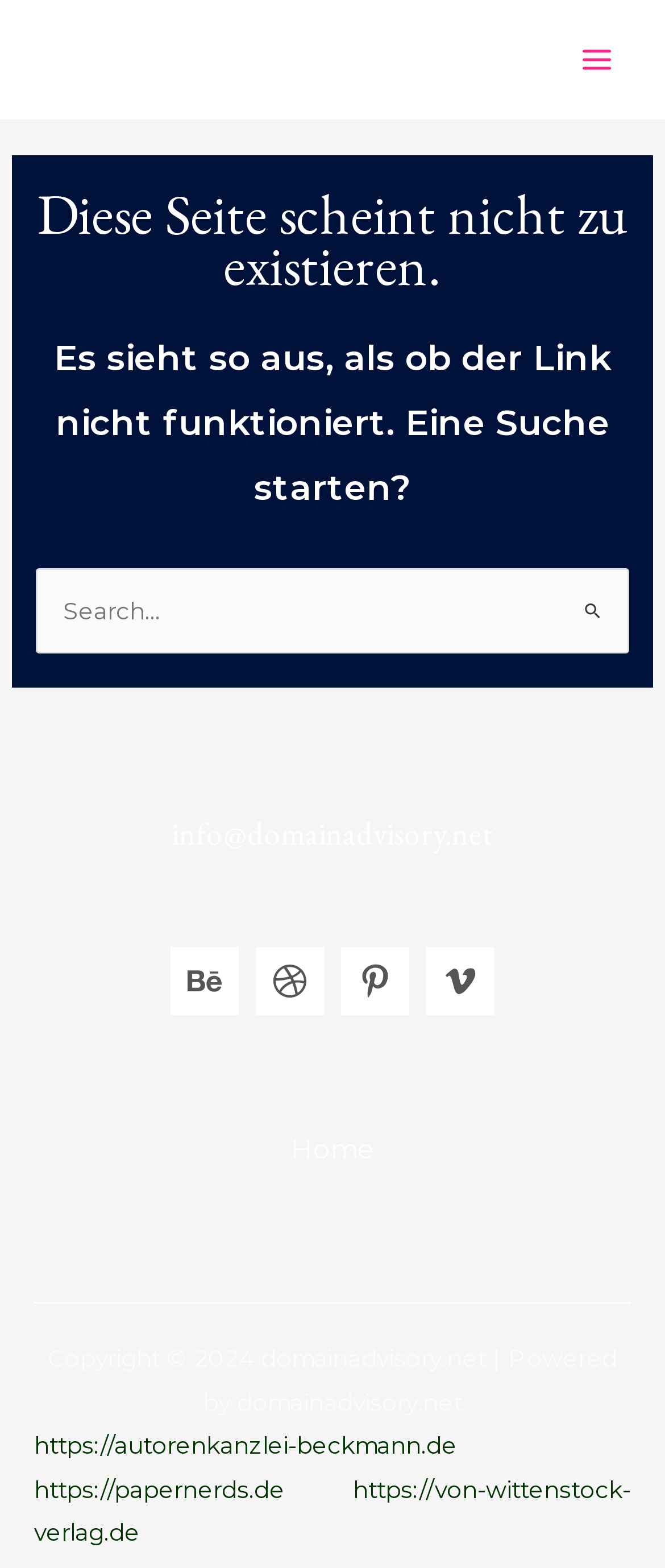Please find the top heading of the webpage and generate its text.

Diese Seite scheint nicht zu existieren.